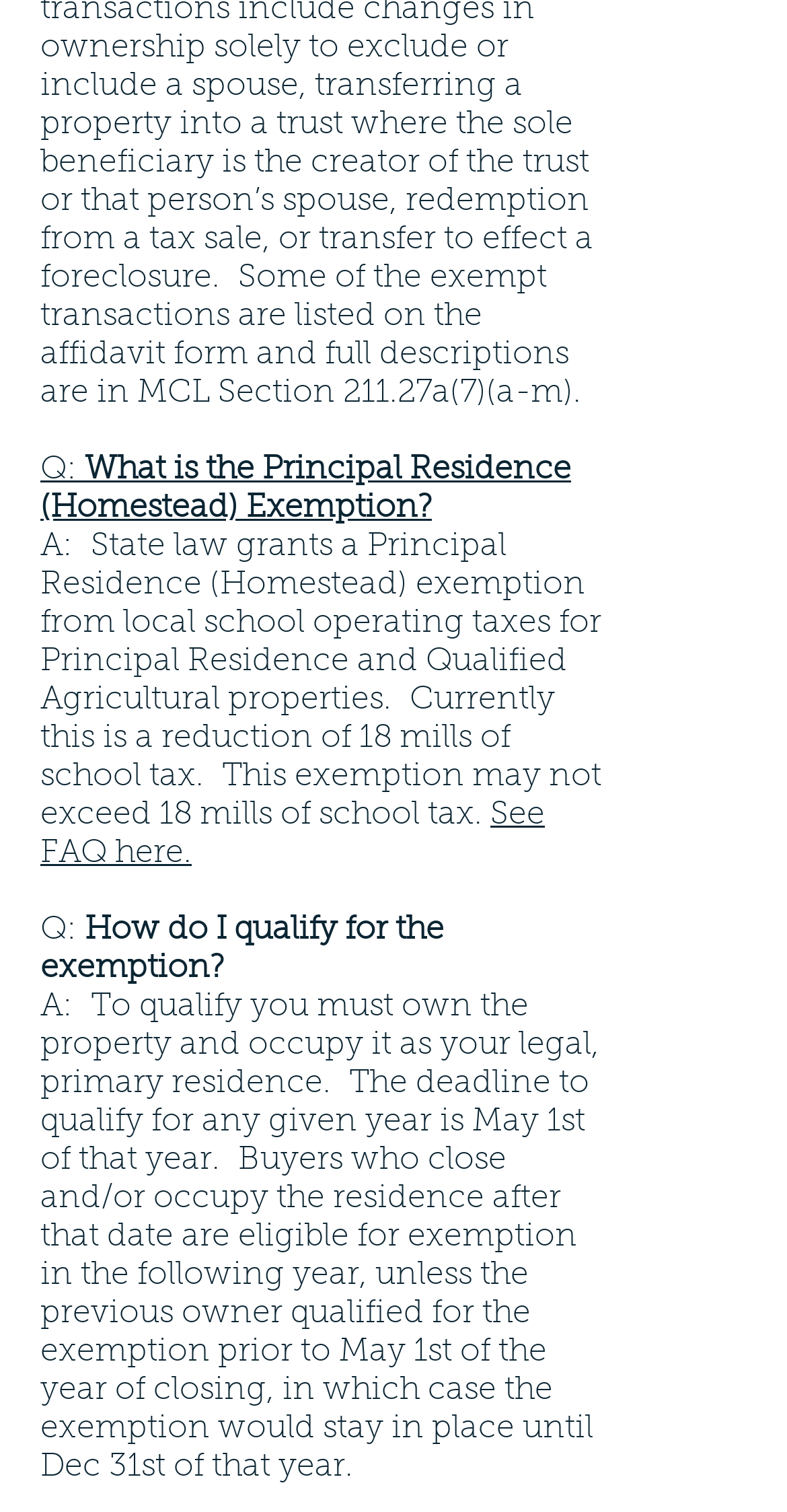Find the bounding box coordinates for the HTML element specified by: "See FAQ here.".

[0.051, 0.529, 0.692, 0.575]